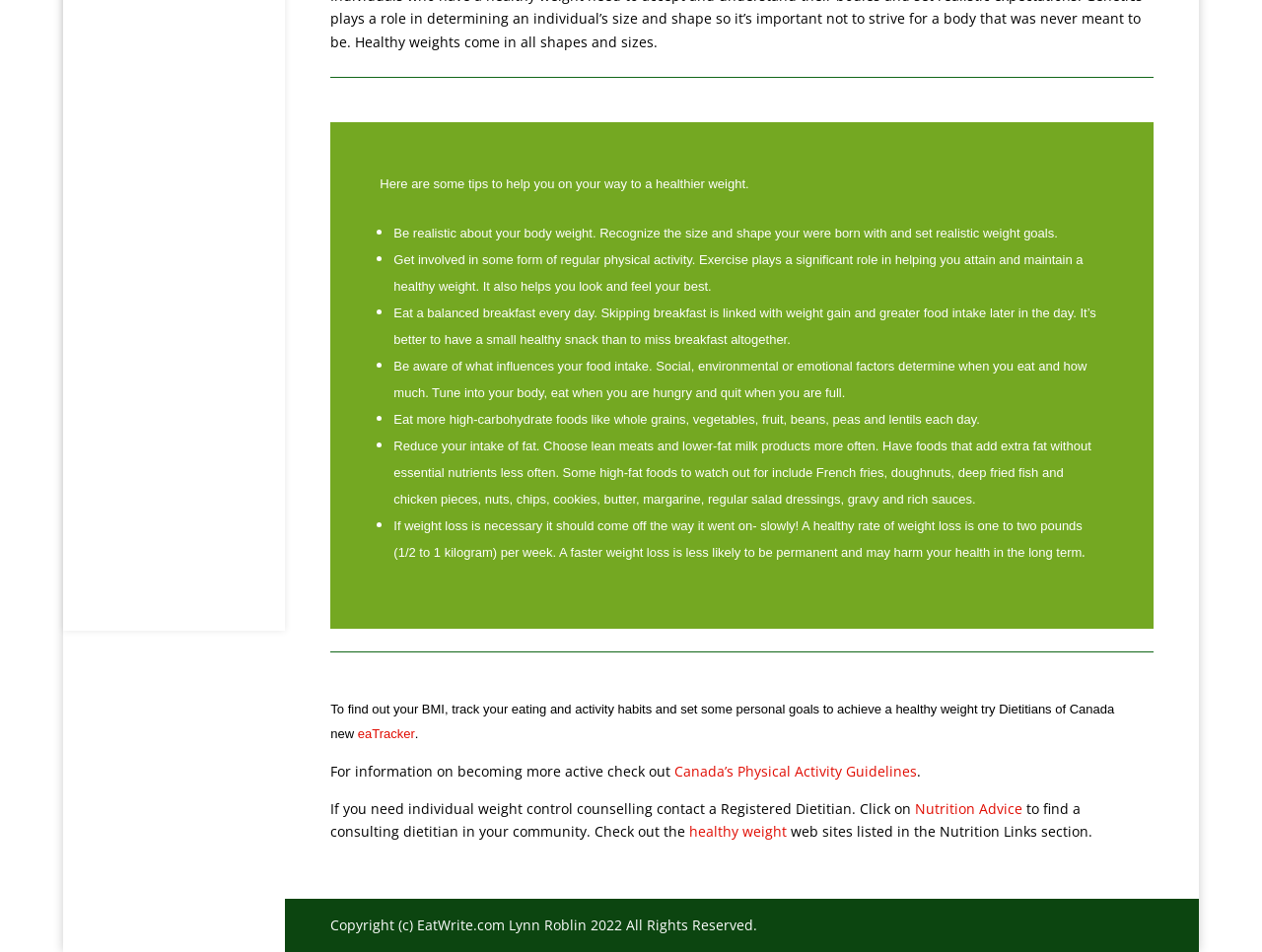Extract the bounding box coordinates for the UI element described as: "eaTracker".

[0.283, 0.763, 0.329, 0.779]